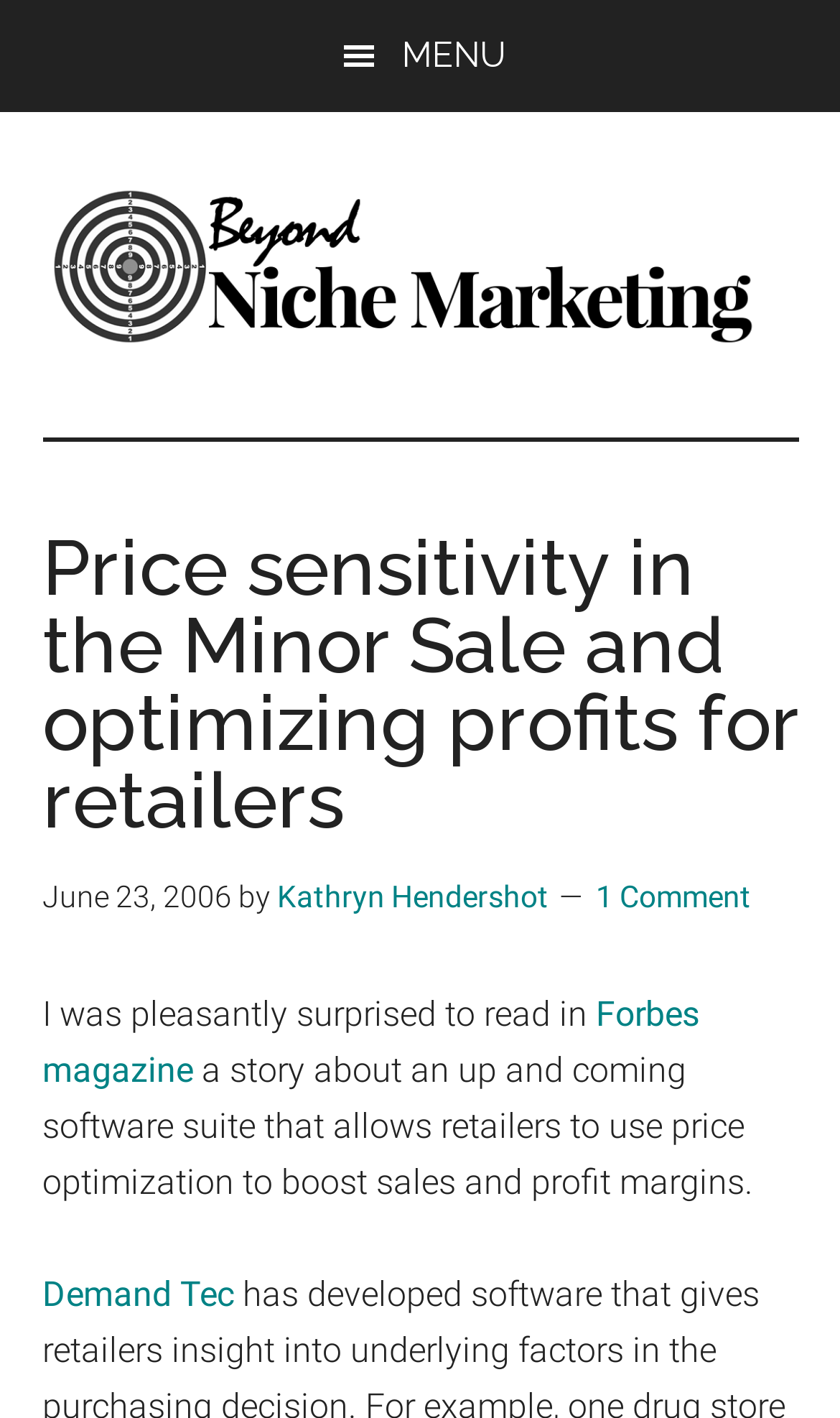What is the name of the magazine mentioned?
Craft a detailed and extensive response to the question.

I found the answer by reading the text in the webpage, specifically the sentence 'I was pleasantly surprised to read in Forbes magazine a story about an up and coming software suite...' The word 'Forbes' is mentioned as the name of the magazine.